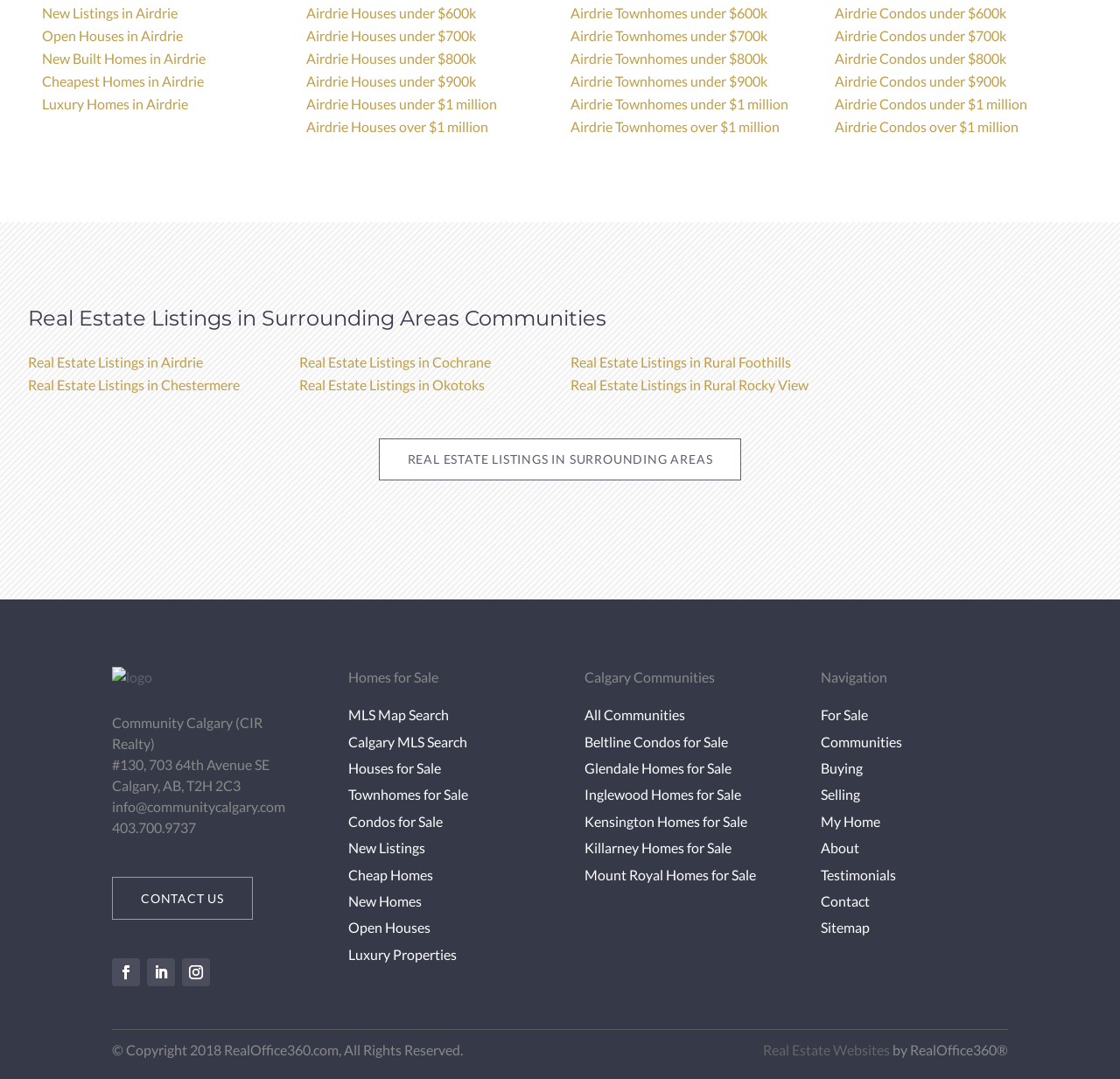Using the element description: "CONTACT US", determine the bounding box coordinates. The coordinates should be in the format [left, top, right, bottom], with values between 0 and 1.

[0.1, 0.813, 0.226, 0.852]